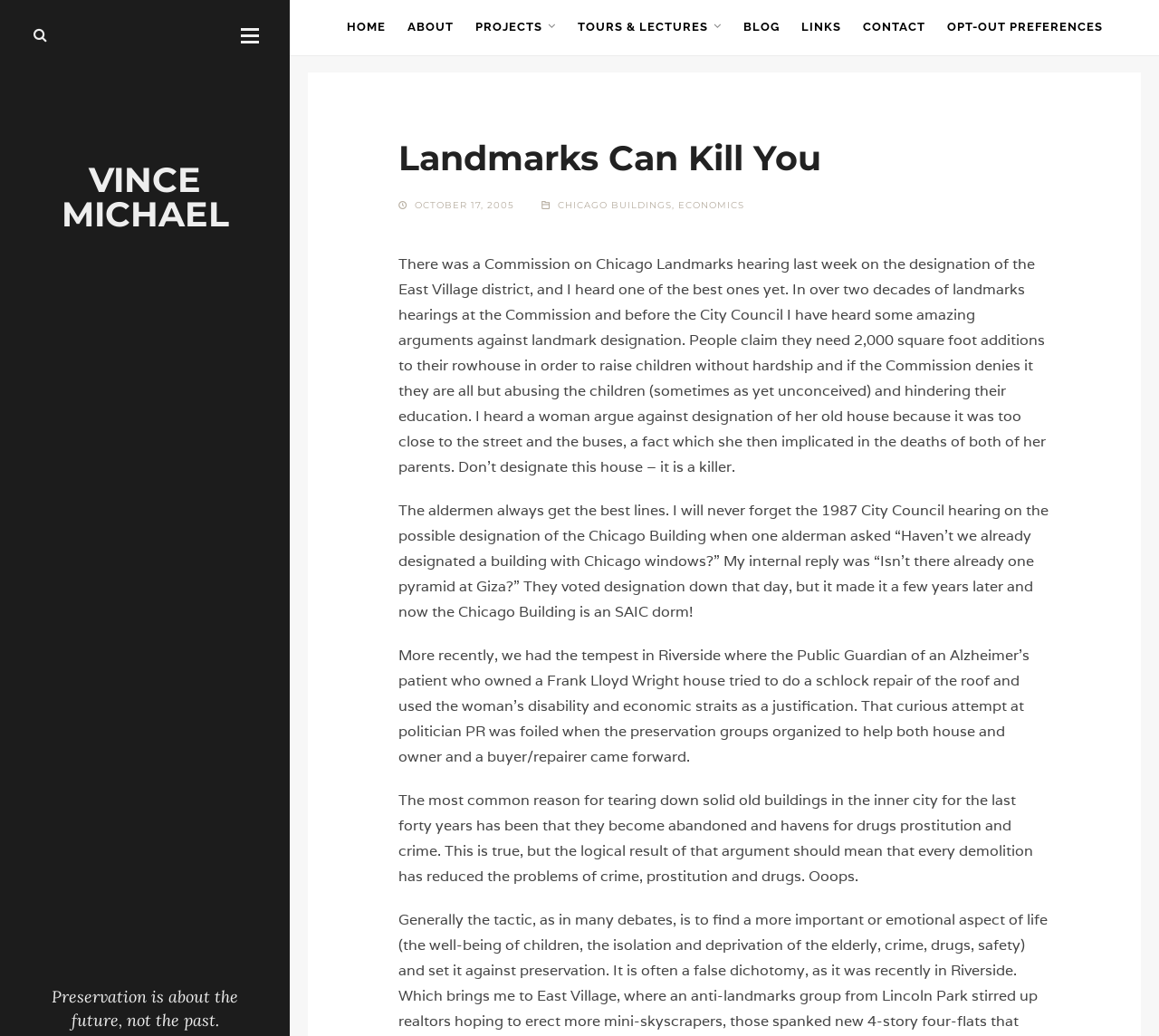Find the bounding box coordinates for the area that must be clicked to perform this action: "Click the 'ABOUT' link".

[0.351, 0.0, 0.391, 0.051]